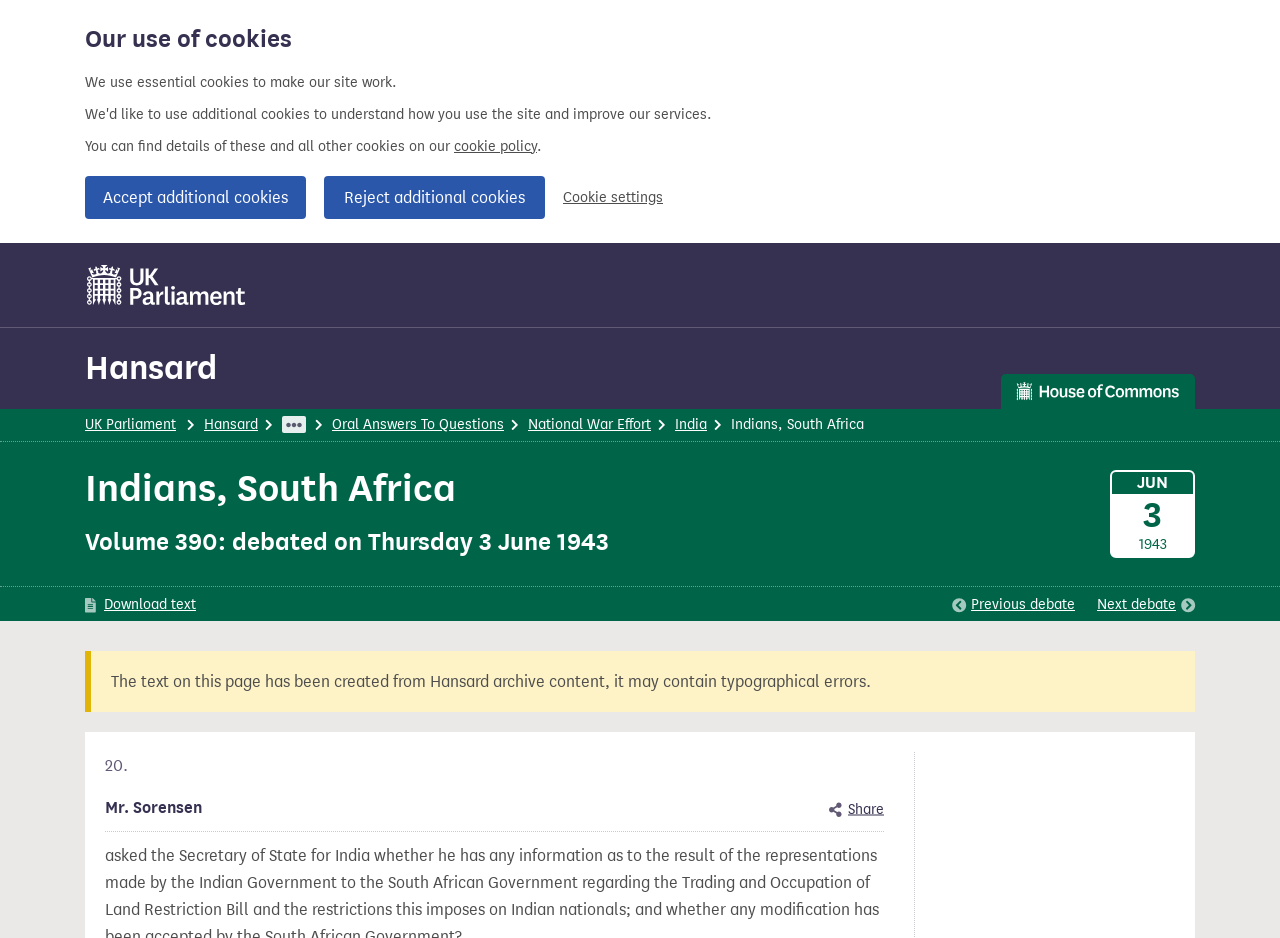Produce an elaborate caption capturing the essence of the webpage.

The webpage is about the Hansard record of the item "Indians, South Africa" on Thursday 3 June 1943. At the top of the page, there is a cookie banner that spans the entire width, with a heading "Our use of cookies" and some explanatory text. Below the banner, there are three links to manage cookie settings.

On the left side of the page, there are several links, including "UK Parliament", "Hansard", and a list of navigation items such as "Home", "Hansard", and "Oral Answers To Questions". These links are stacked vertically, with "Home" at the top and "India" at the bottom.

On the right side of the page, there is a section dedicated to the Hansard record, with a heading "Indians, South Africa" and a subheading "Volume 390: debated on Thursday 3 June 1943". Below the headings, there are three links: "Download text", "Previous debate", and "Next debate". 

Further down the page, there is a section with some explanatory text, including a note about the text being created from Hansard archive content and may contain typographical errors. There are also some specific details, such as "20." and "Mr. Sorensen", which appear to be related to the debate record. Finally, there is a link to "Share this specific contribution" on the right side of the page.